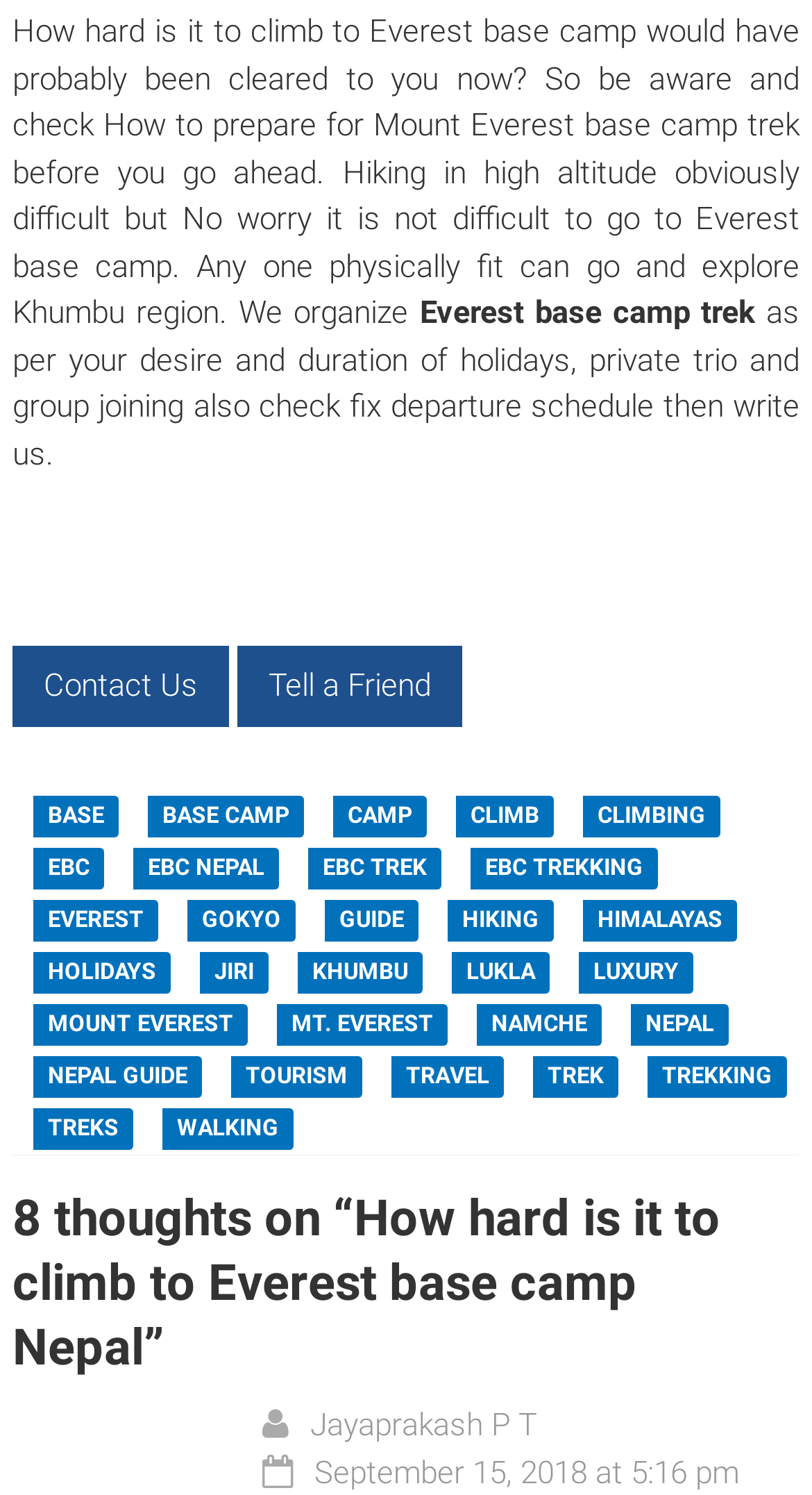Please identify the bounding box coordinates of the clickable area that will allow you to execute the instruction: "Read comments".

[0.015, 0.794, 0.985, 0.924]